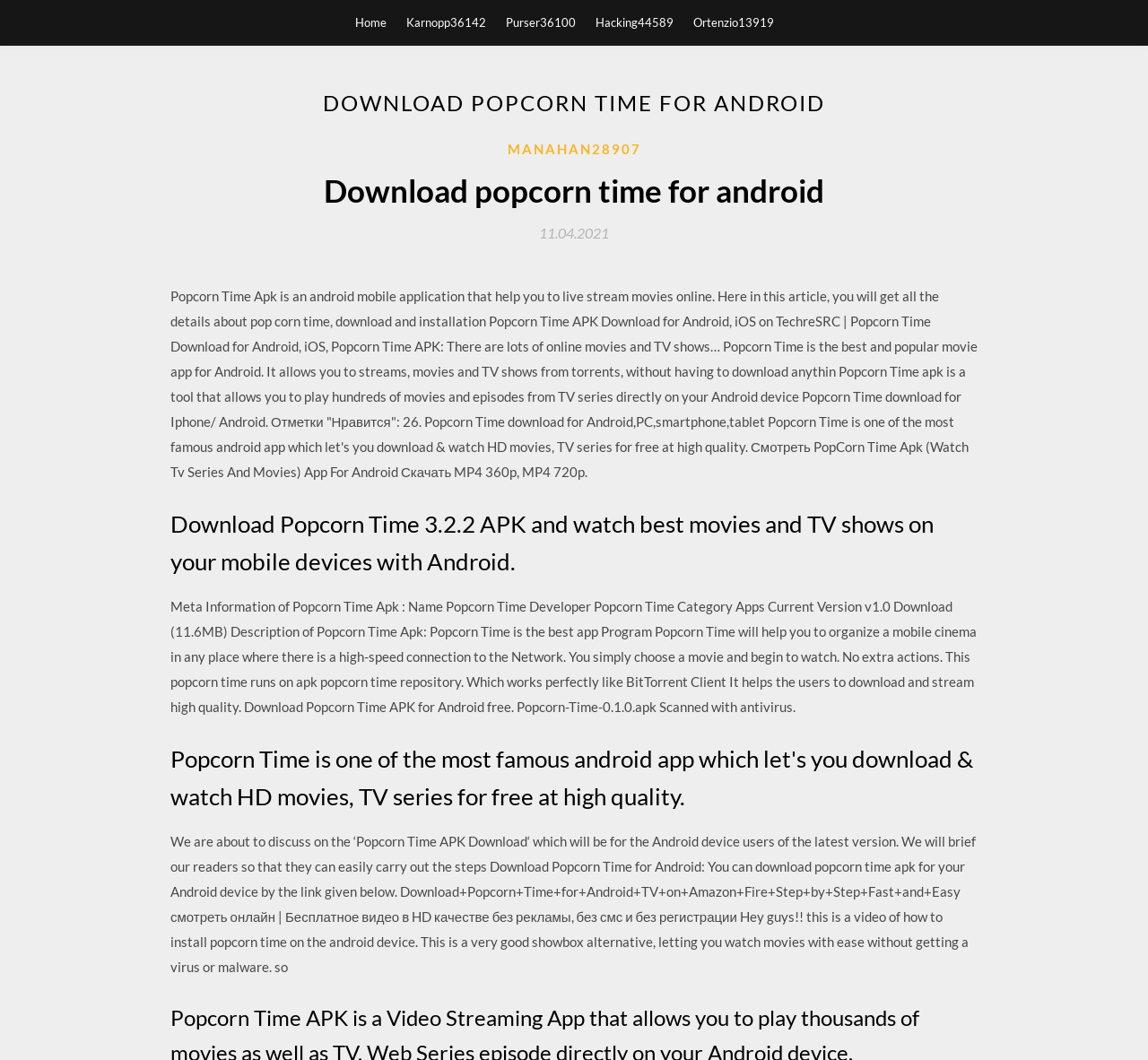Can you provide the bounding box coordinates for the element that should be clicked to implement the instruction: "Click on Download Popcorn Time for Android"?

[0.148, 0.159, 0.852, 0.201]